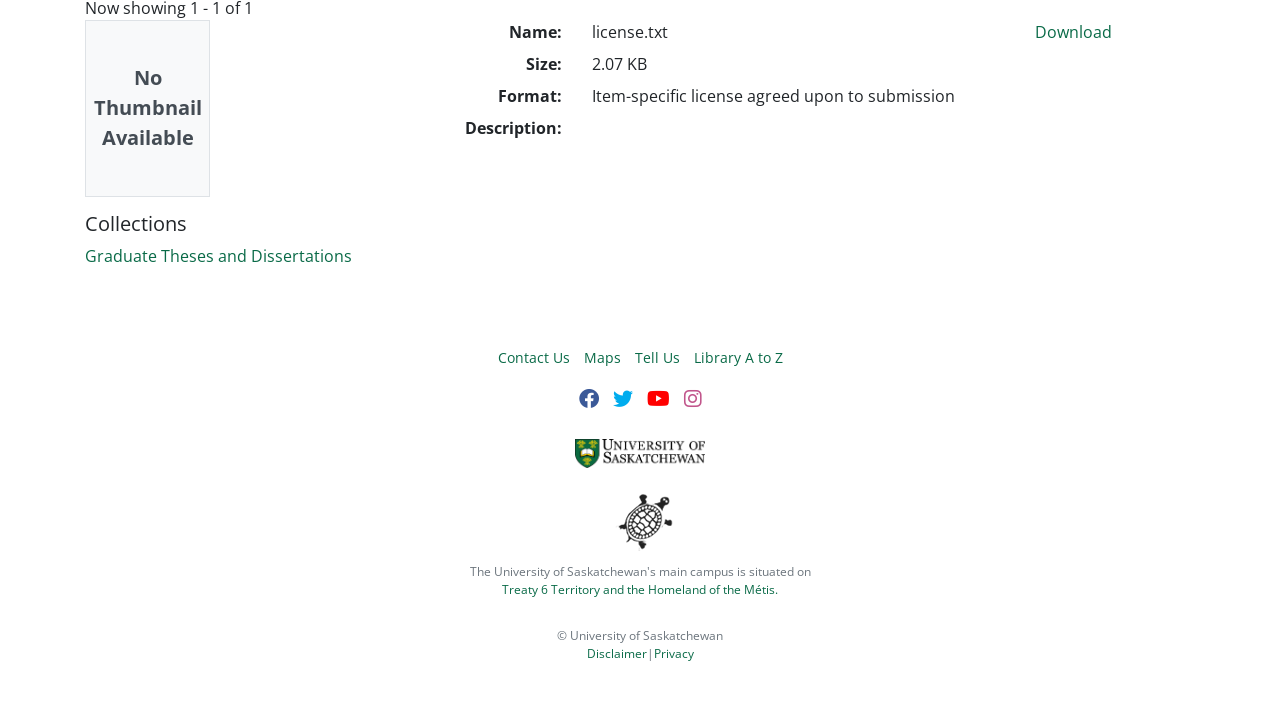Find and provide the bounding box coordinates for the UI element described here: "Follow on Twitter". The coordinates should be given as four float numbers between 0 and 1: [left, top, right, bottom].

[0.479, 0.539, 0.494, 0.582]